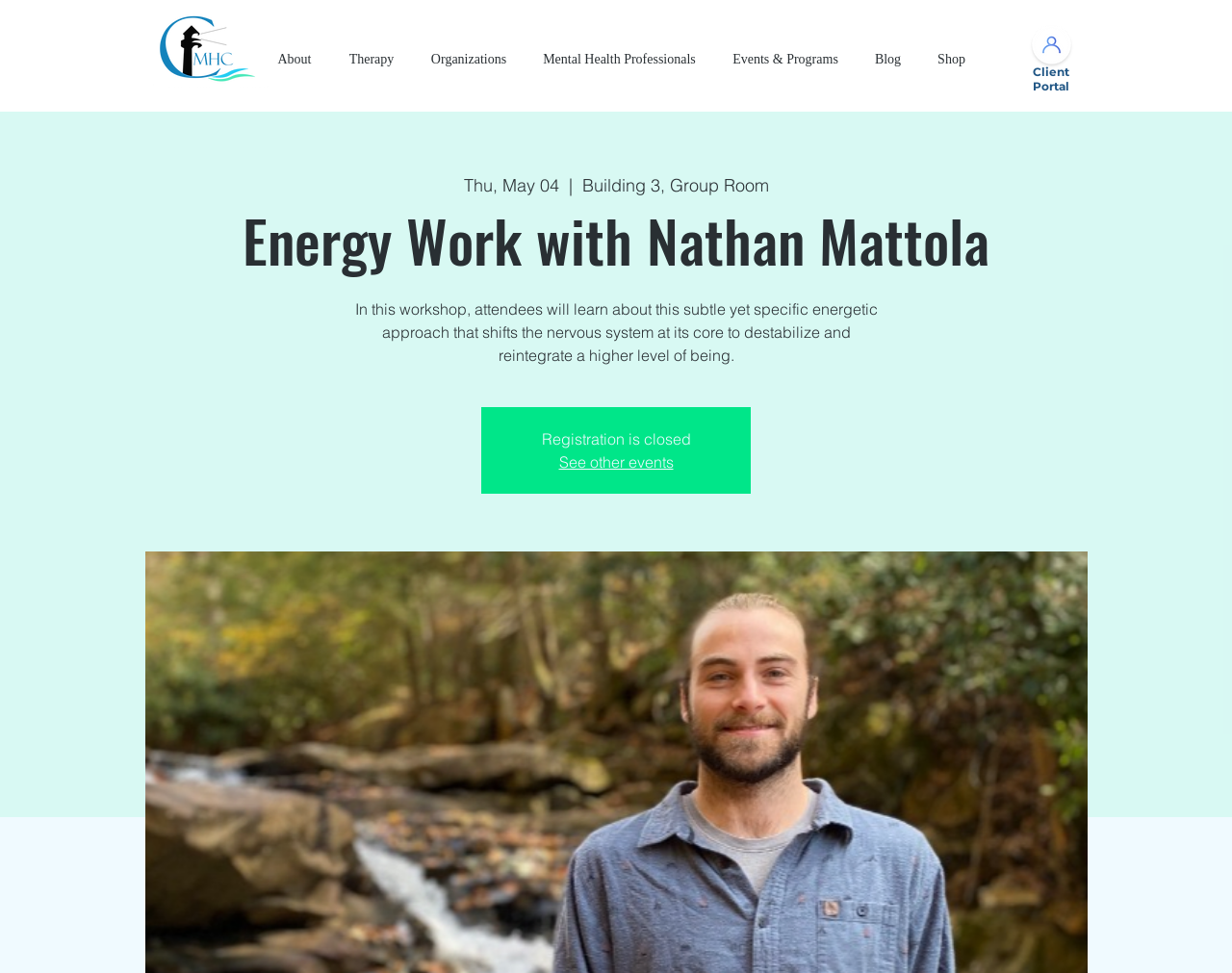What is the date of the workshop?
Using the image as a reference, give a one-word or short phrase answer.

Thu, May 04